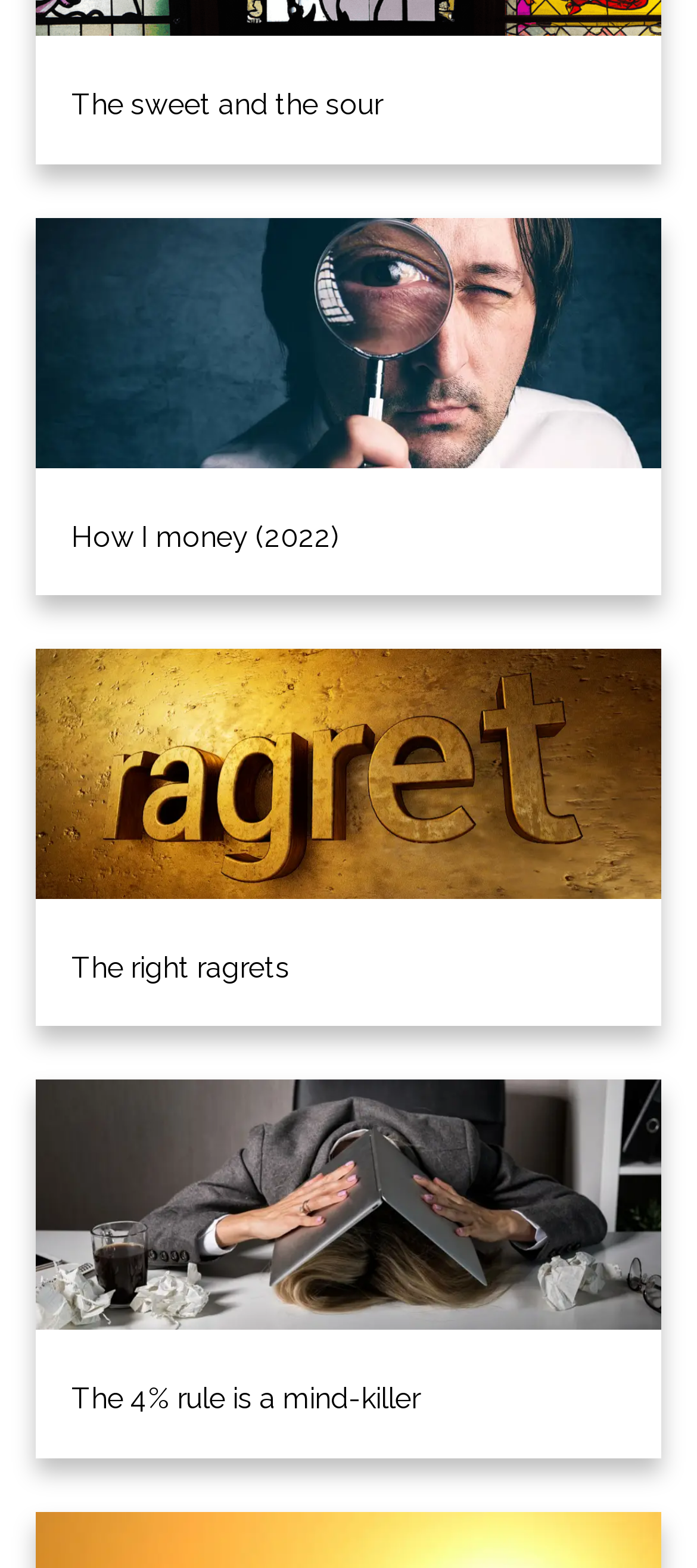How many articles are on this webpage?
Please answer using one word or phrase, based on the screenshot.

3